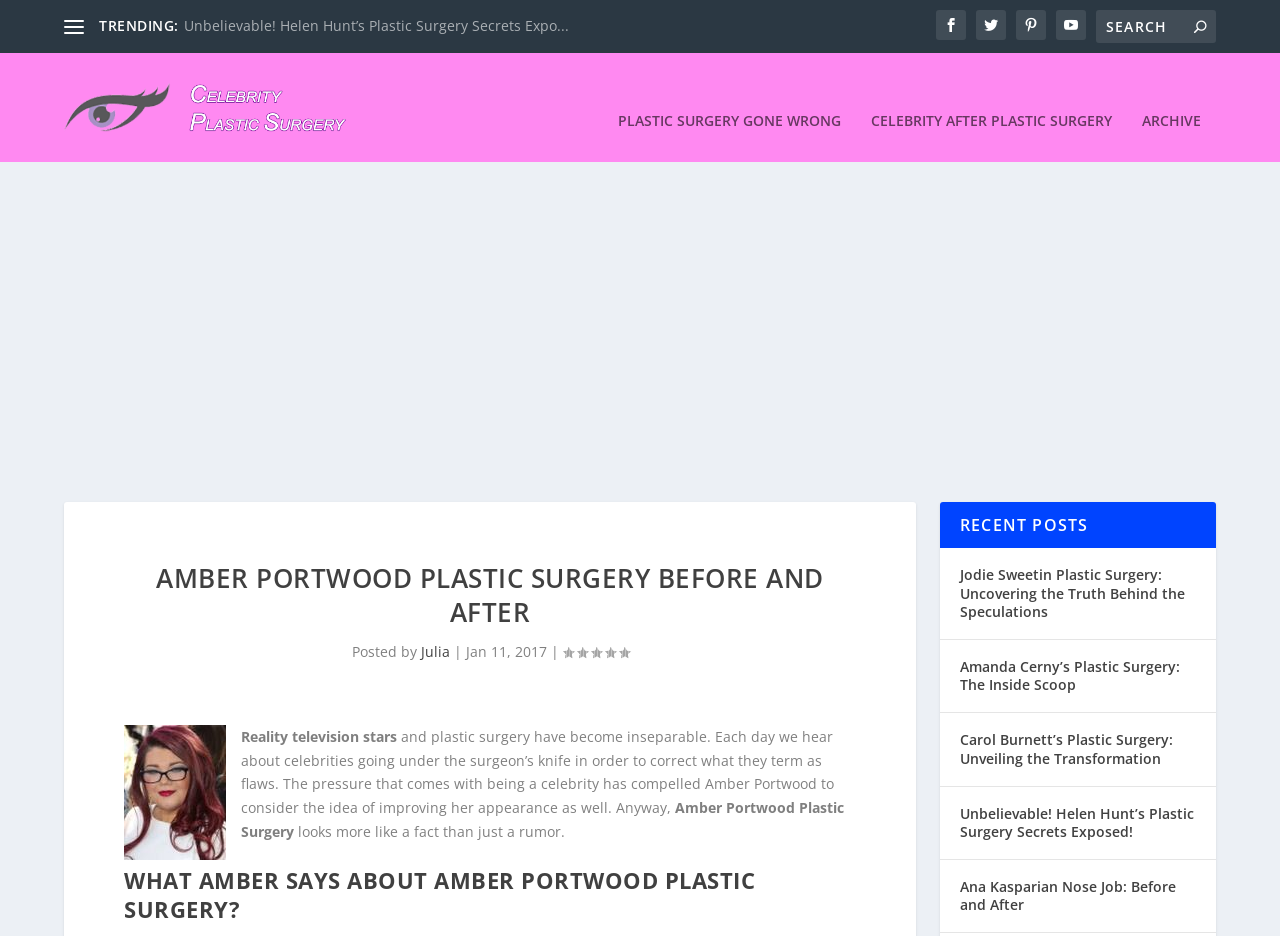What is the category of the webpage?
Utilize the image to construct a detailed and well-explained answer.

Based on the links and headings on the webpage, it appears to be focused on celebrity plastic surgery, with specific articles and posts about individual celebrities and their plastic surgery experiences.